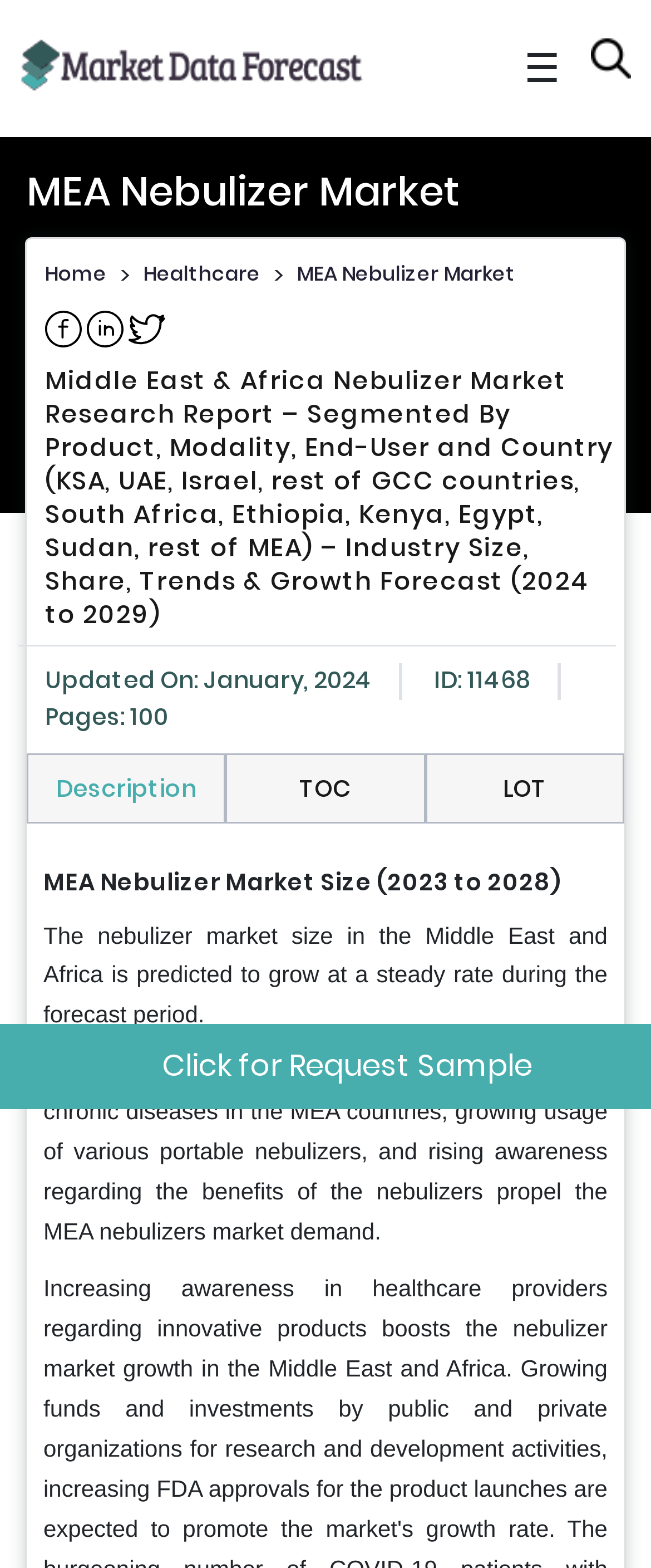What is the report segmented by?
Utilize the information in the image to give a detailed answer to the question.

The webpage heading 'Middle East & Africa Nebulizer Market Research Report – Segmented By Product, Modality, End-User and Country...' indicates that the report is segmented by these four categories.